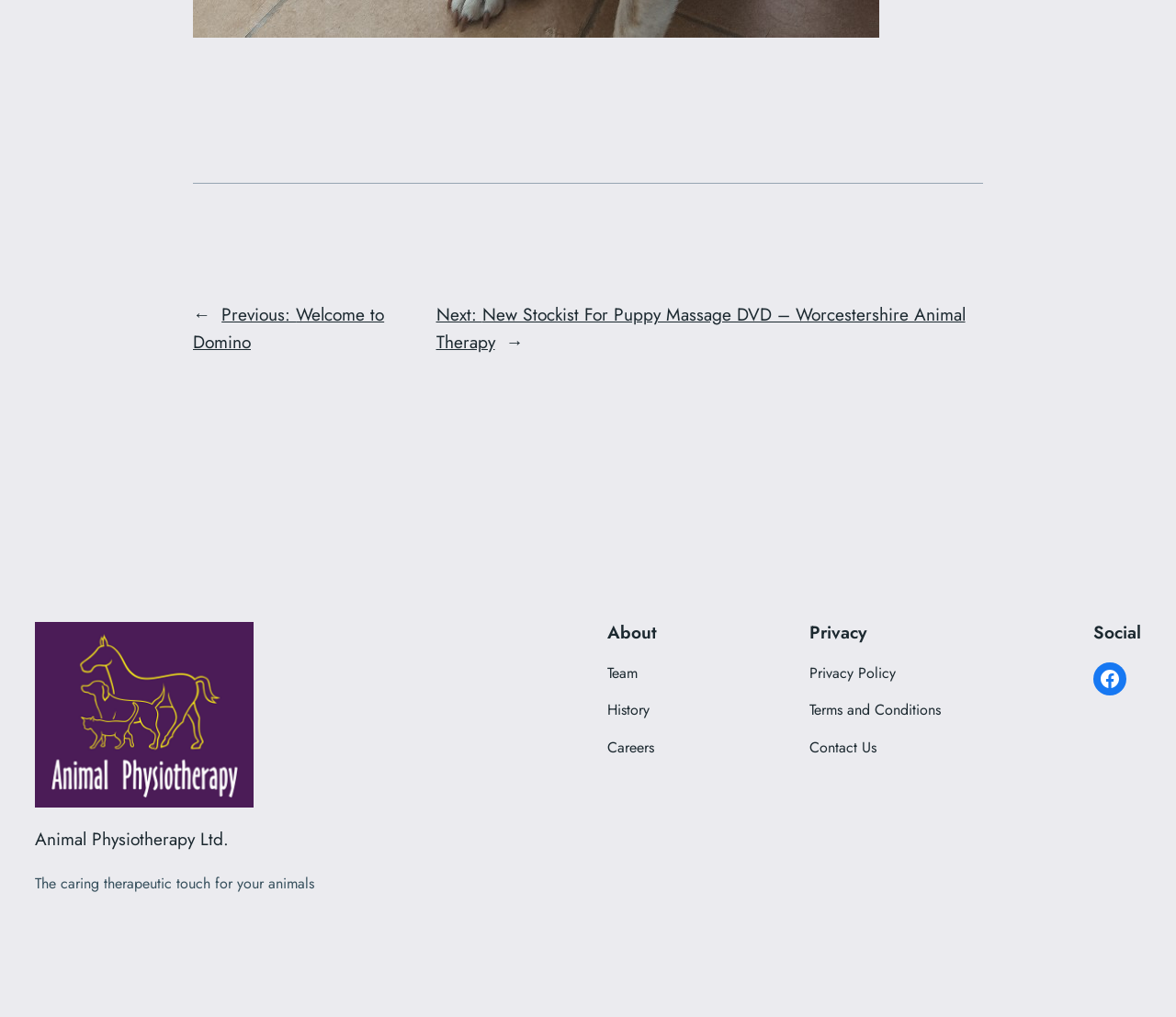Please find the bounding box coordinates of the element that needs to be clicked to perform the following instruction: "contact us". The bounding box coordinates should be four float numbers between 0 and 1, represented as [left, top, right, bottom].

[0.688, 0.725, 0.745, 0.747]